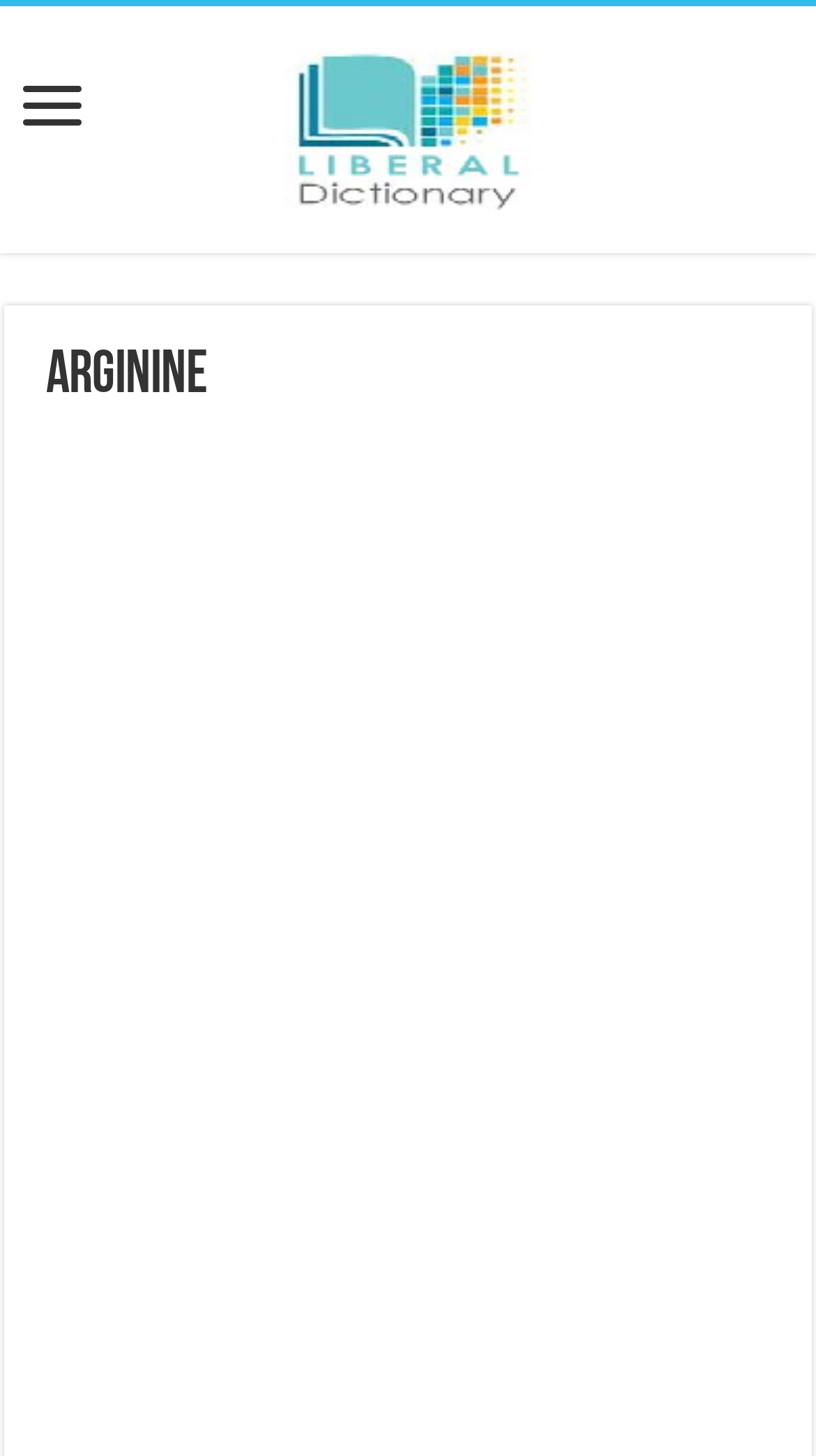What is the position of the image?
Answer with a single word or short phrase according to what you see in the image.

next to the dictionary name